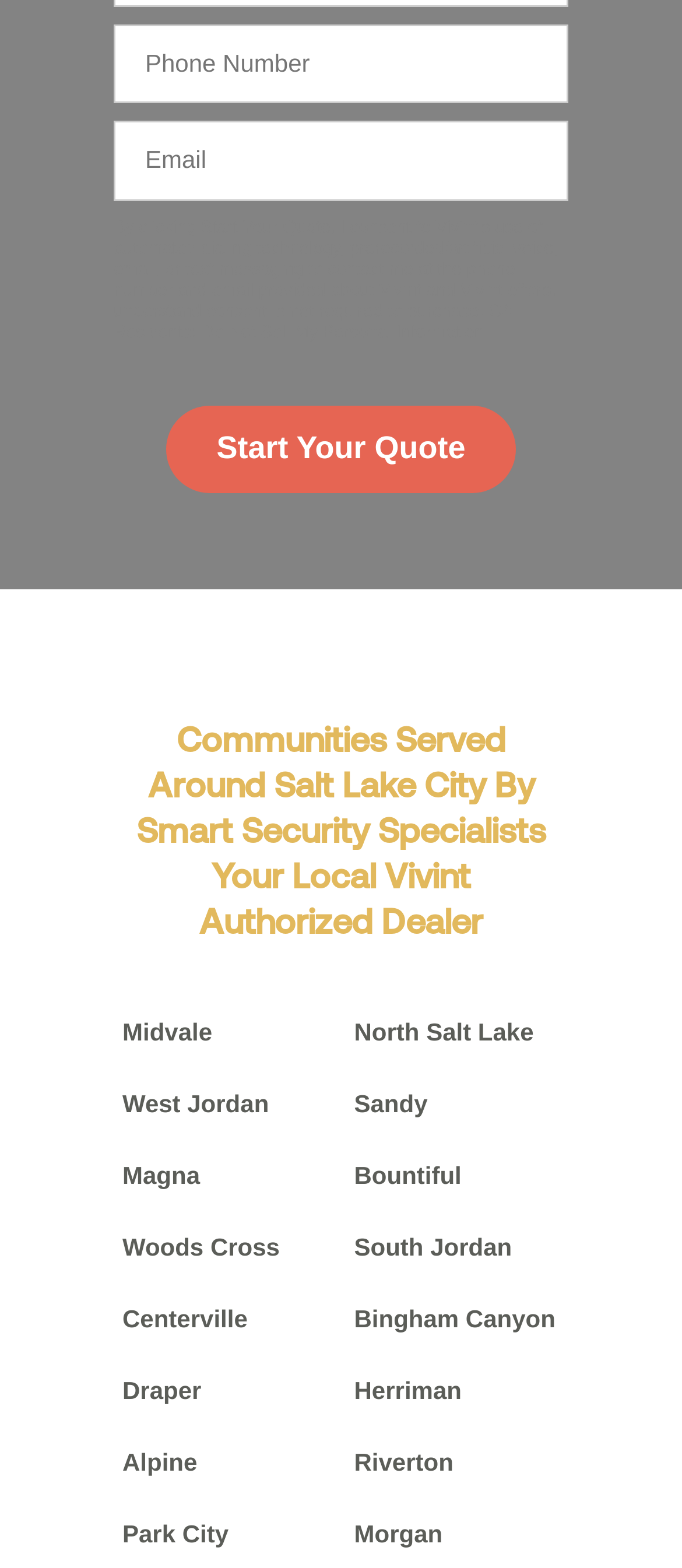What is the purpose of the 'Start Your Quote' button?
Refer to the screenshot and answer in one word or phrase.

To start a quote